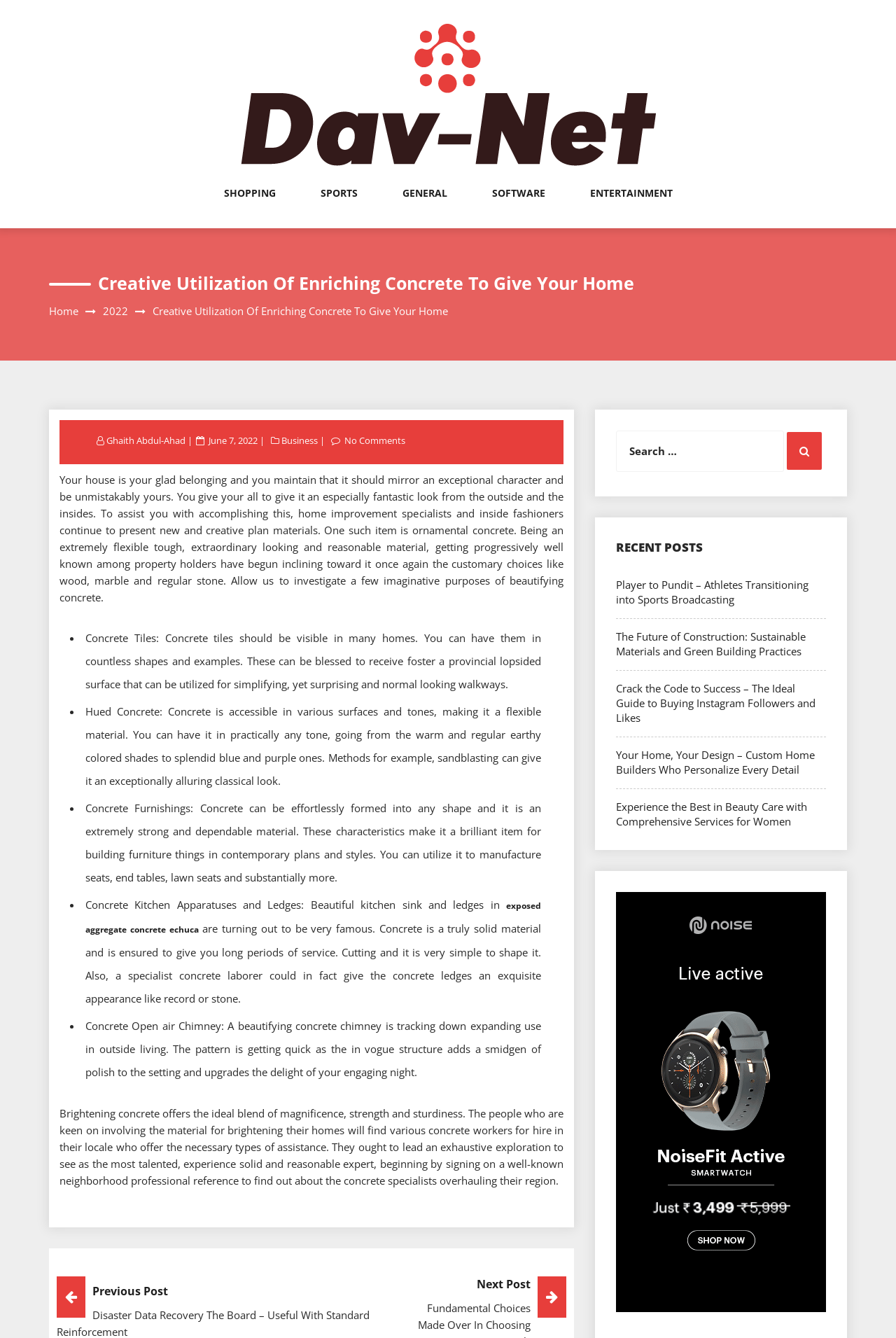What is the date of the article's publication? Observe the screenshot and provide a one-word or short phrase answer.

June 7, 2022